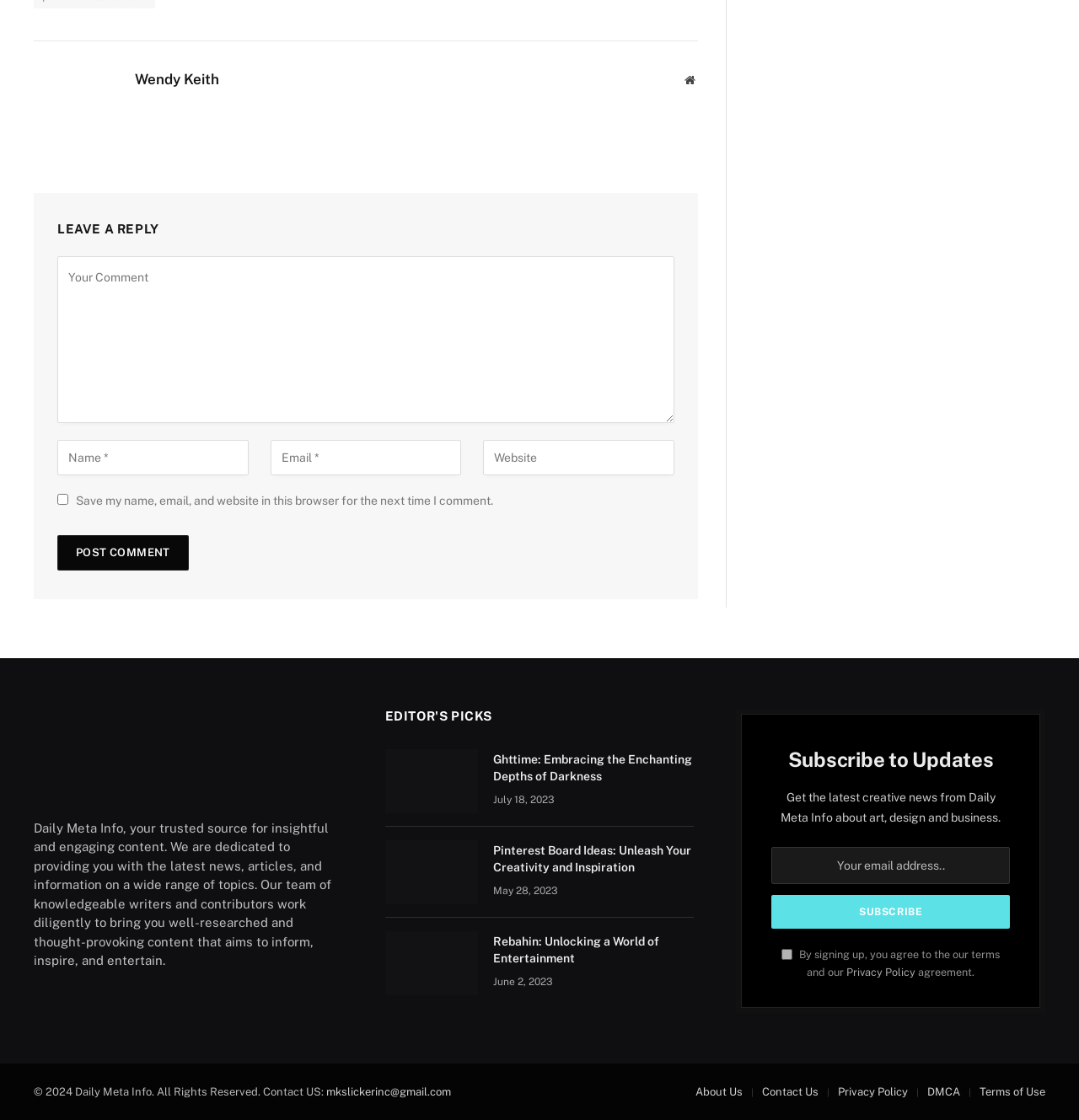Based on the image, please elaborate on the answer to the following question:
What is the copyright year of Daily Meta Info?

The copyright information is located at the bottom of the webpage, and it states '© 2024 Daily Meta Info. All Rights Reserved.'.